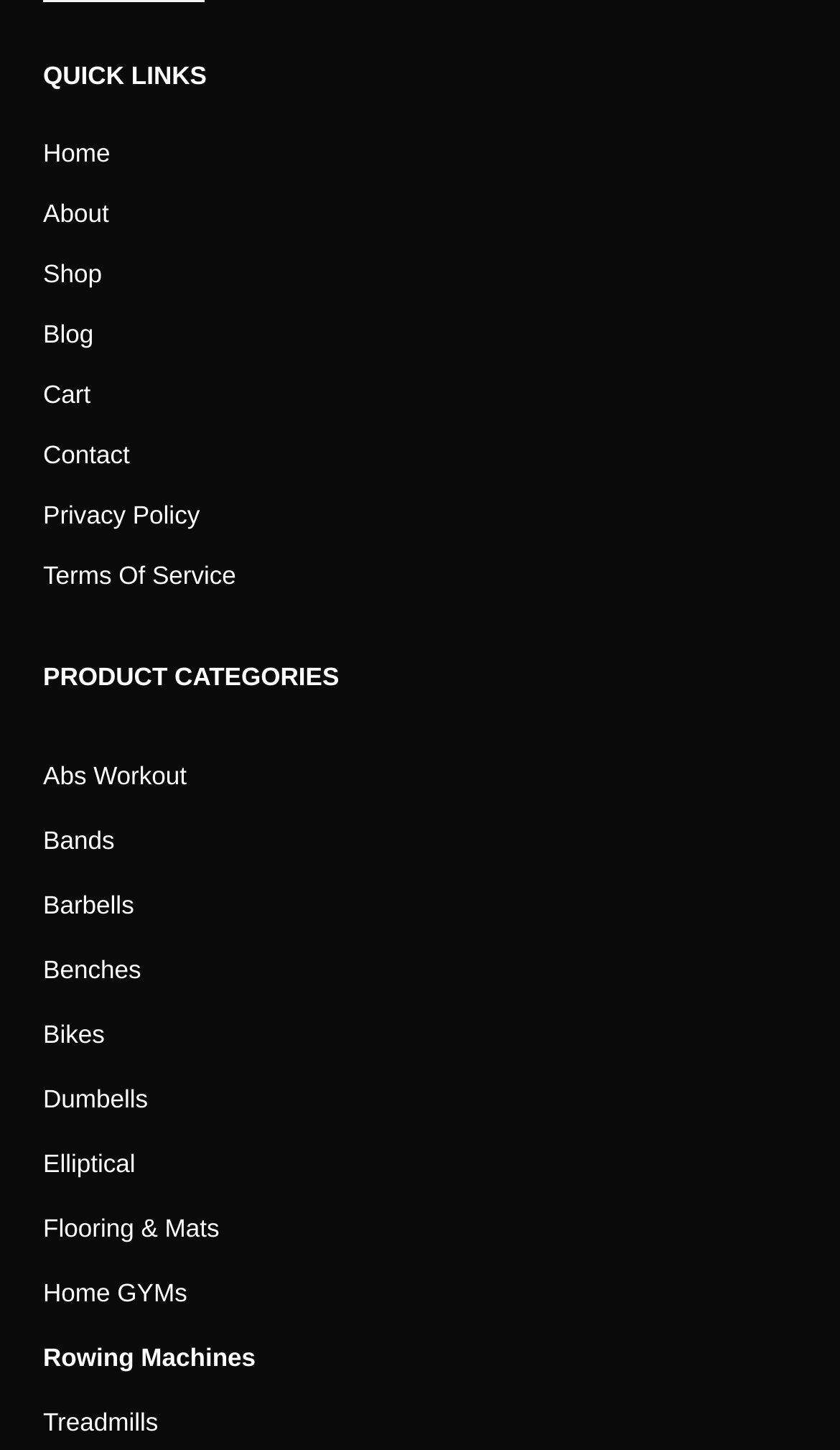Show me the bounding box coordinates of the clickable region to achieve the task as per the instruction: "check Cart".

[0.051, 0.263, 0.108, 0.282]